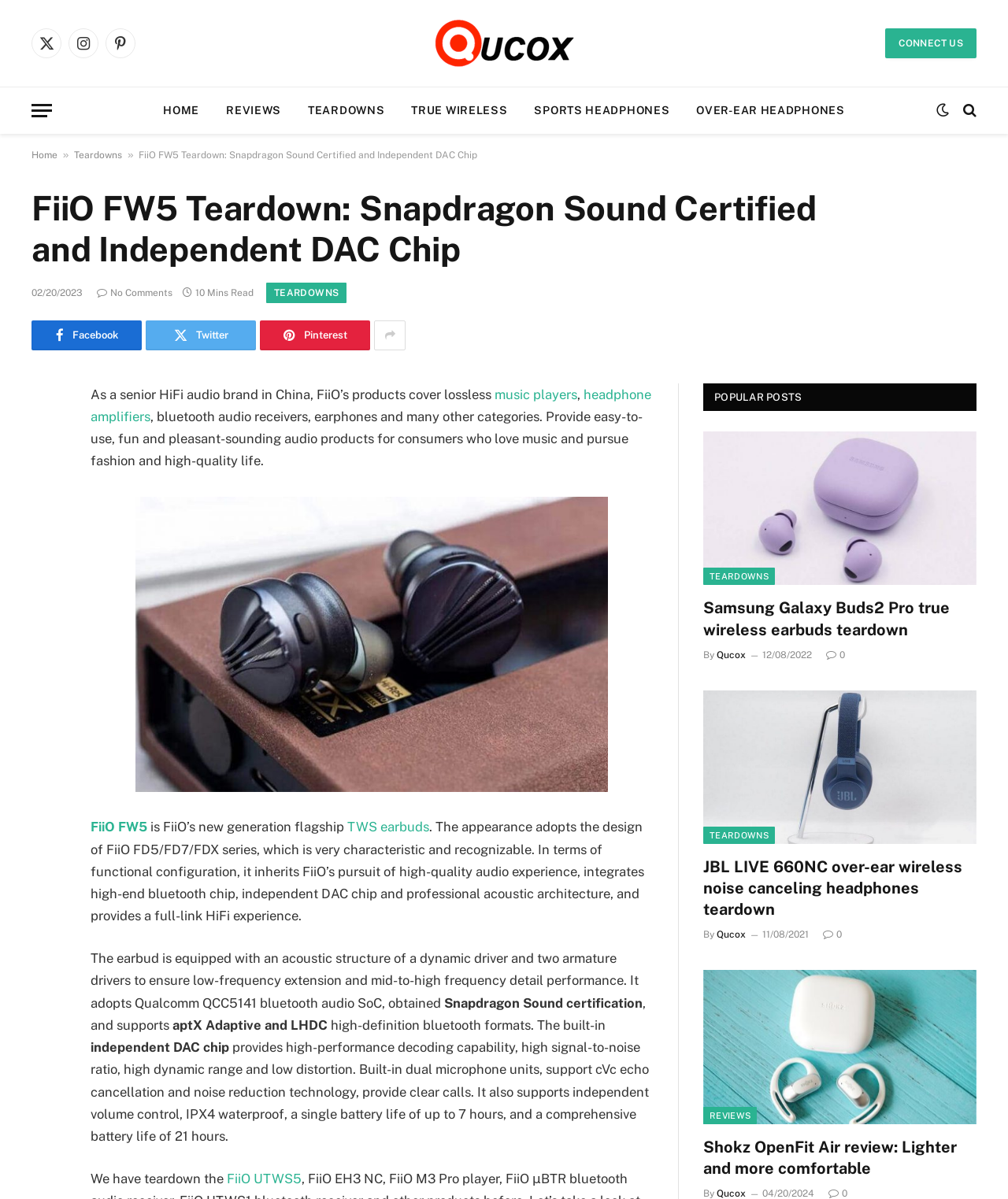Find the bounding box coordinates for the element described here: "Reddit".

[0.031, 0.484, 0.062, 0.51]